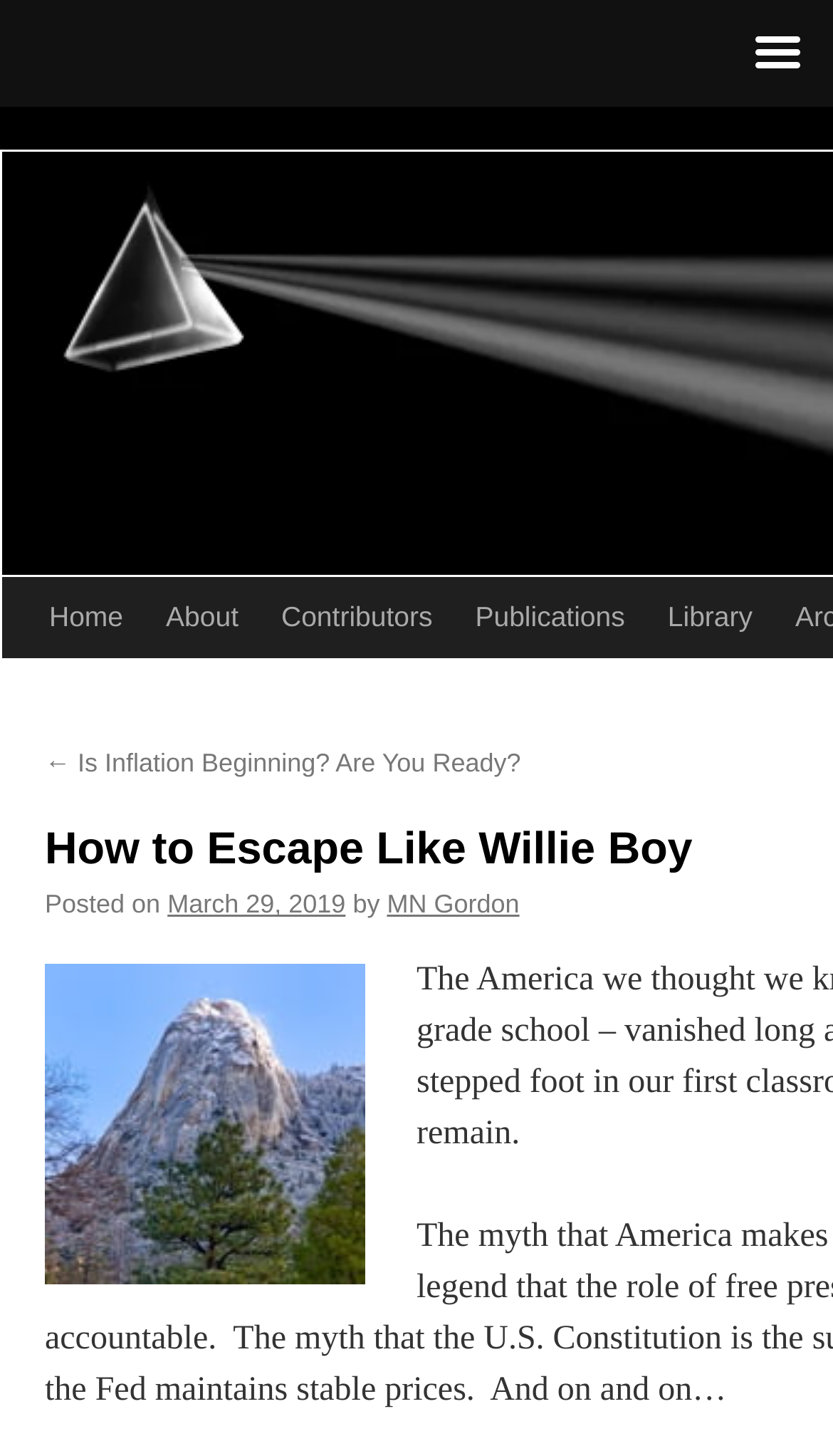Identify the bounding box for the UI element specified in this description: "MN Gordon". The coordinates must be four float numbers between 0 and 1, formatted as [left, top, right, bottom].

[0.465, 0.611, 0.624, 0.632]